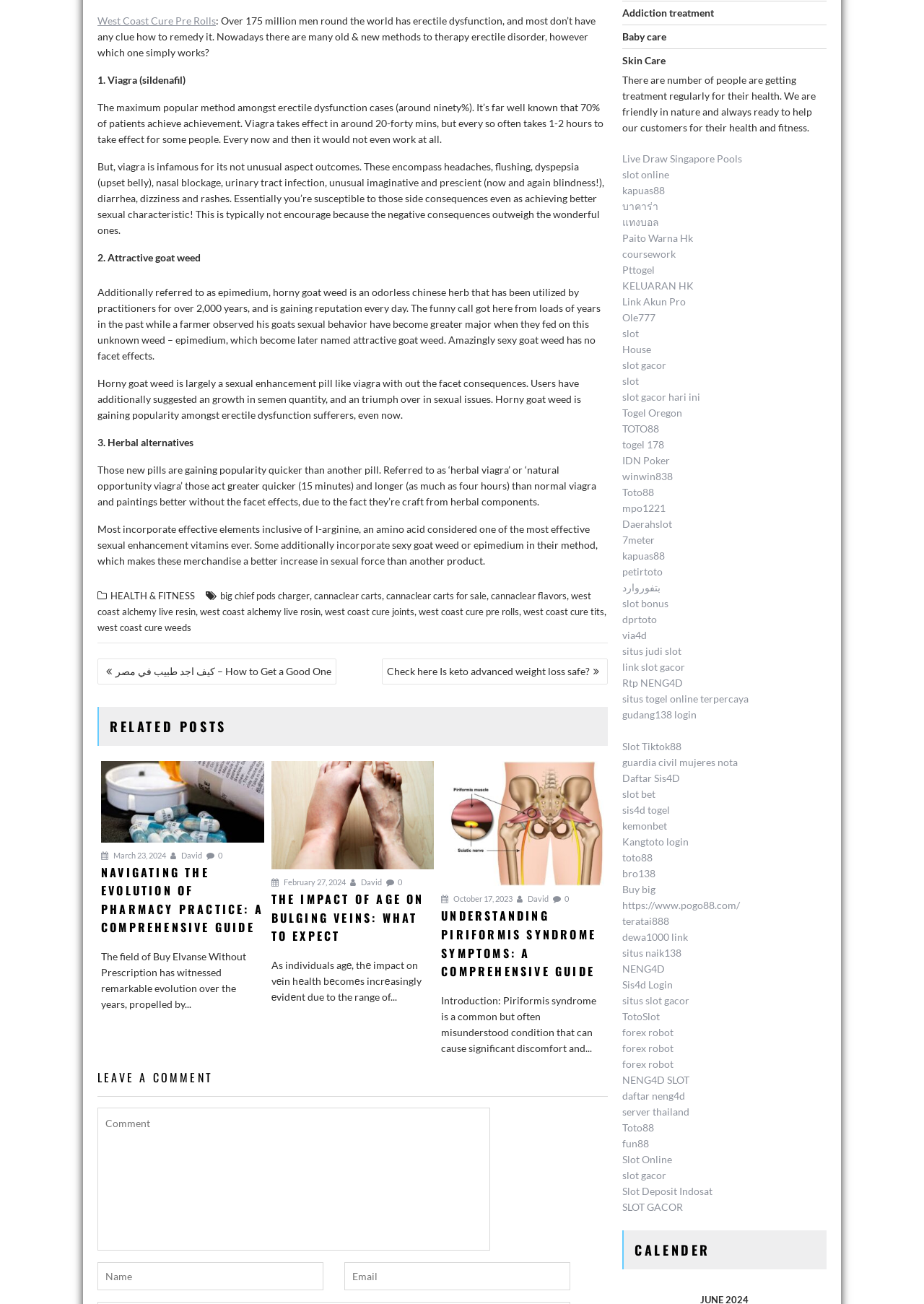Identify the bounding box coordinates of the HTML element based on this description: "Live Draw Singapore Pools".

[0.674, 0.117, 0.803, 0.126]